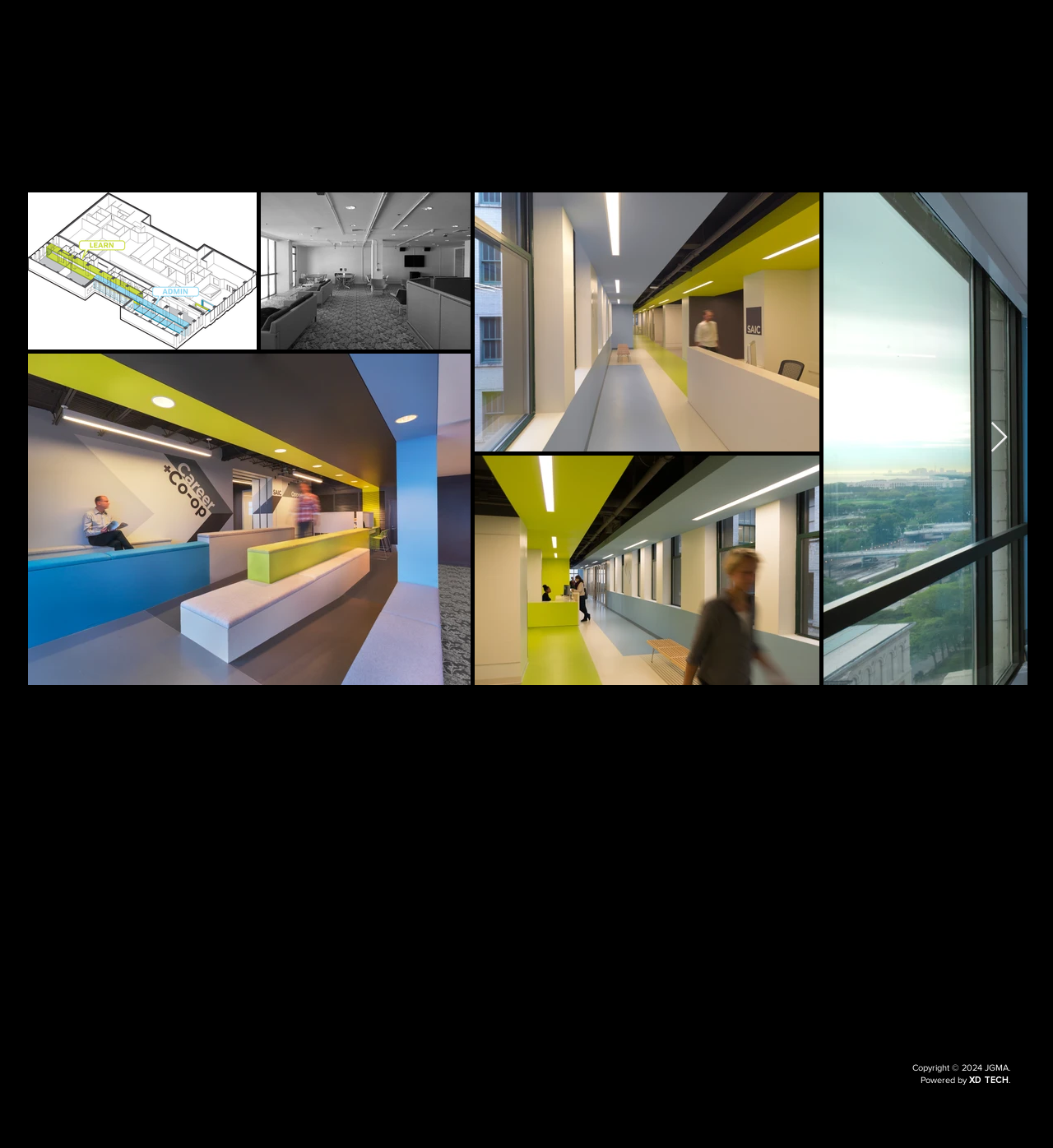Look at the image and give a detailed response to the following question: What is the email address of Carolina Ruiz?

The email address of Carolina Ruiz can be found in the heading section at the top of the webpage, which mentions 'Carolina Ruiz' and her email address 'caro@jgma.com'.